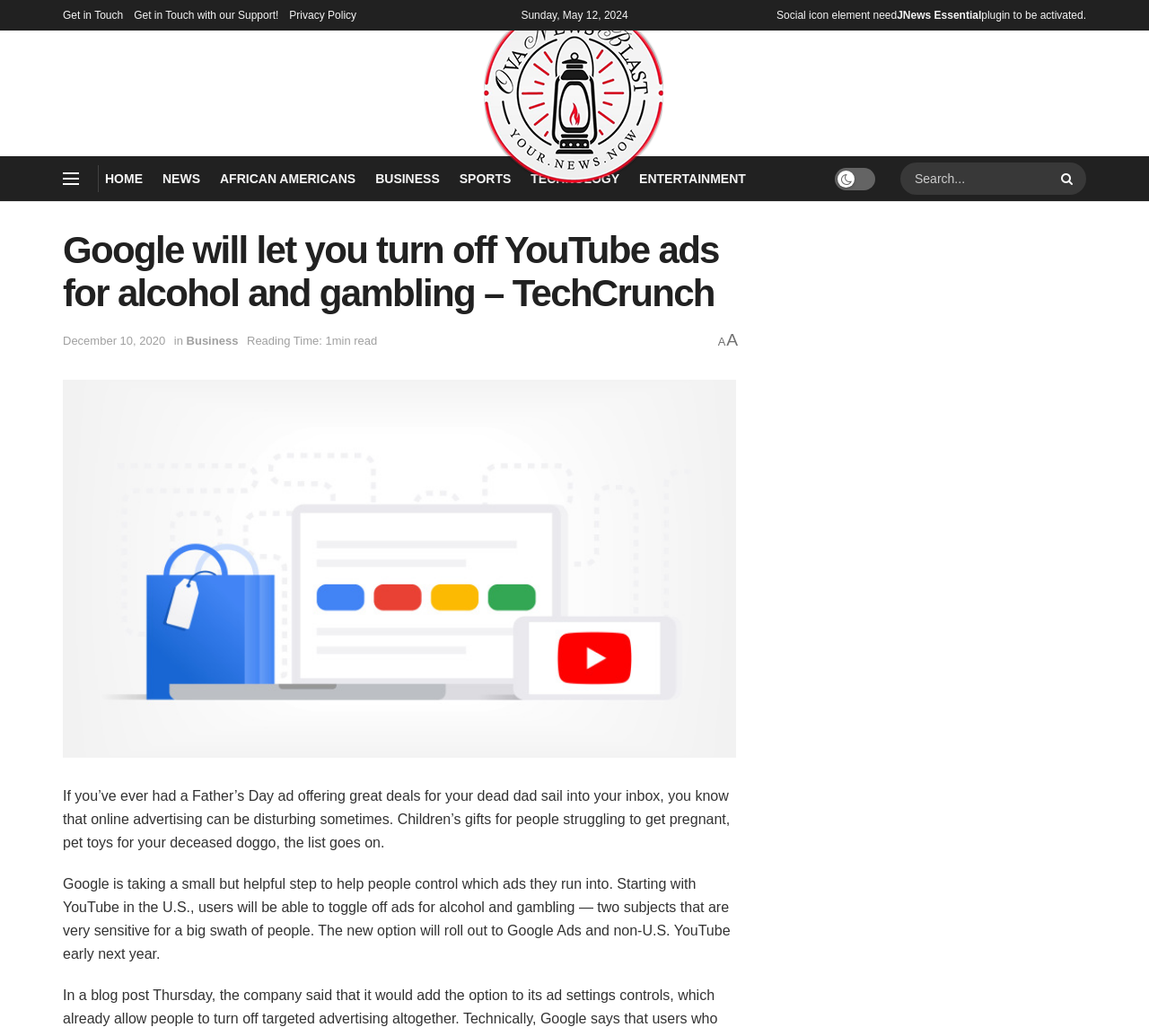Kindly determine the bounding box coordinates of the area that needs to be clicked to fulfill this instruction: "Search for something".

[0.784, 0.157, 0.945, 0.188]